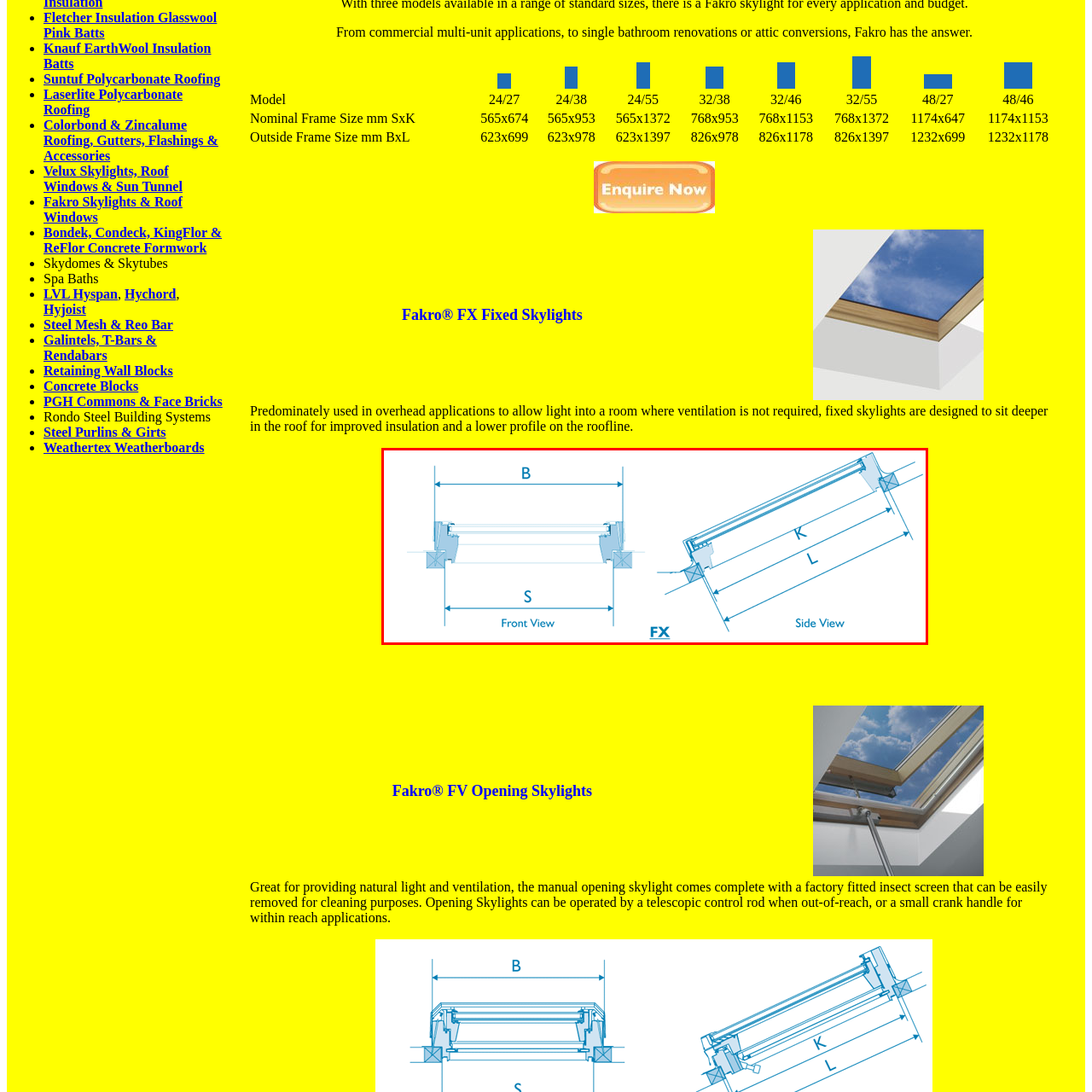Construct a detailed caption for the image enclosed in the red box.

The image features detailed technical diagrams showcasing the front and side views of a specific construction component, likely related to skylights or roofing systems. The diagrams include labeled dimensions: 

- **Front View**: Identified with dimensions **S** (the overall width) and **B** (the depth or height).
- **Side View**: Clearly marked with dimensions **K** and **L**, potentially indicating specific length or structural features of the component.

The visual representation utilizes a blue color scheme for clarity in distinguishing the various parts of the structure, and the "FX" label indicates a model designation or series related to the product. This diagram serves as an essential reference for builders and architects involved in planning or constructing with this component.